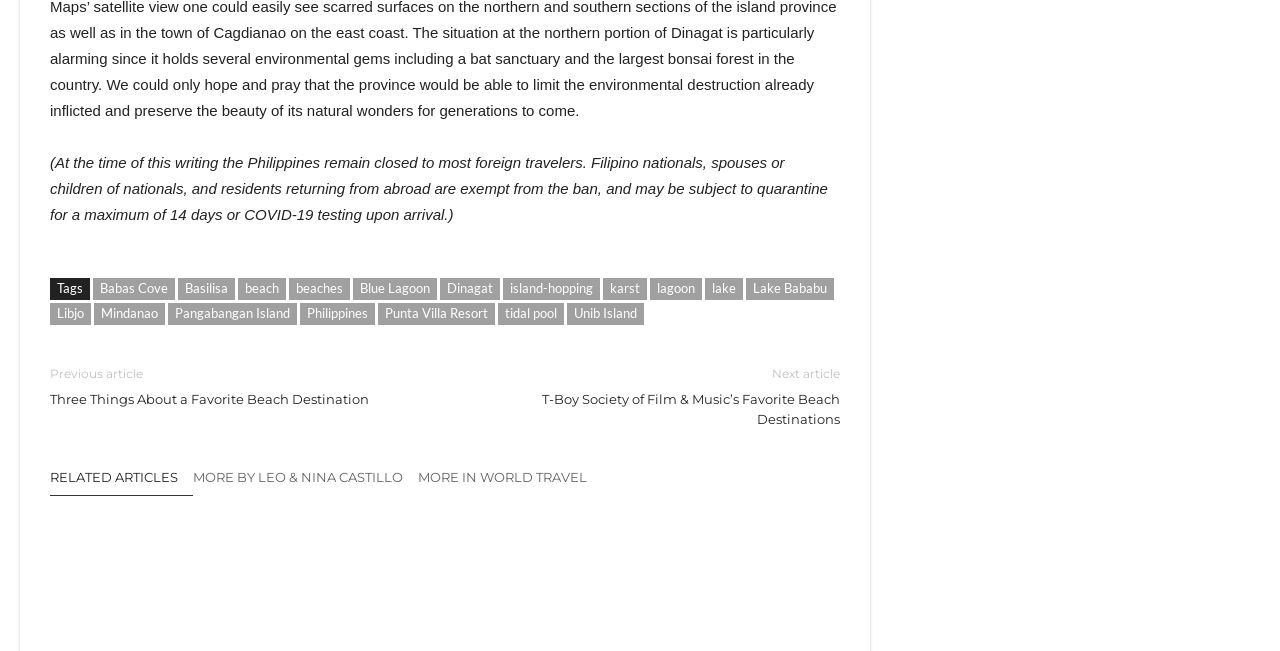Locate the bounding box coordinates of the clickable part needed for the task: "Click on the link to read about Philippines".

[0.234, 0.466, 0.293, 0.5]